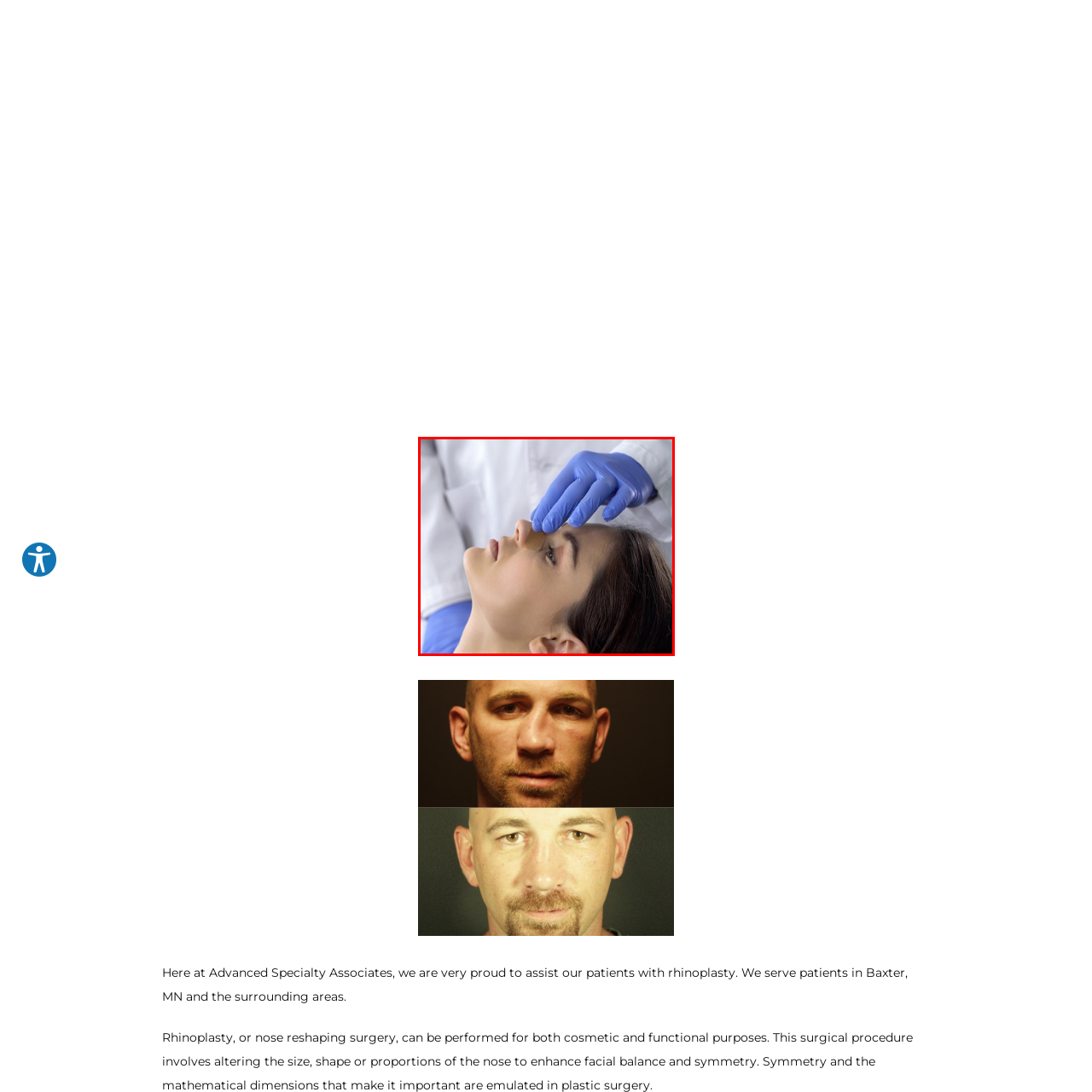What is the medical professional wearing?
Look at the image contained within the red bounding box and provide a detailed answer based on the visual details you can infer from it.

The medical professional is wearing blue gloves, which is a common practice in clinical settings to maintain hygiene and prevent the spread of infection.